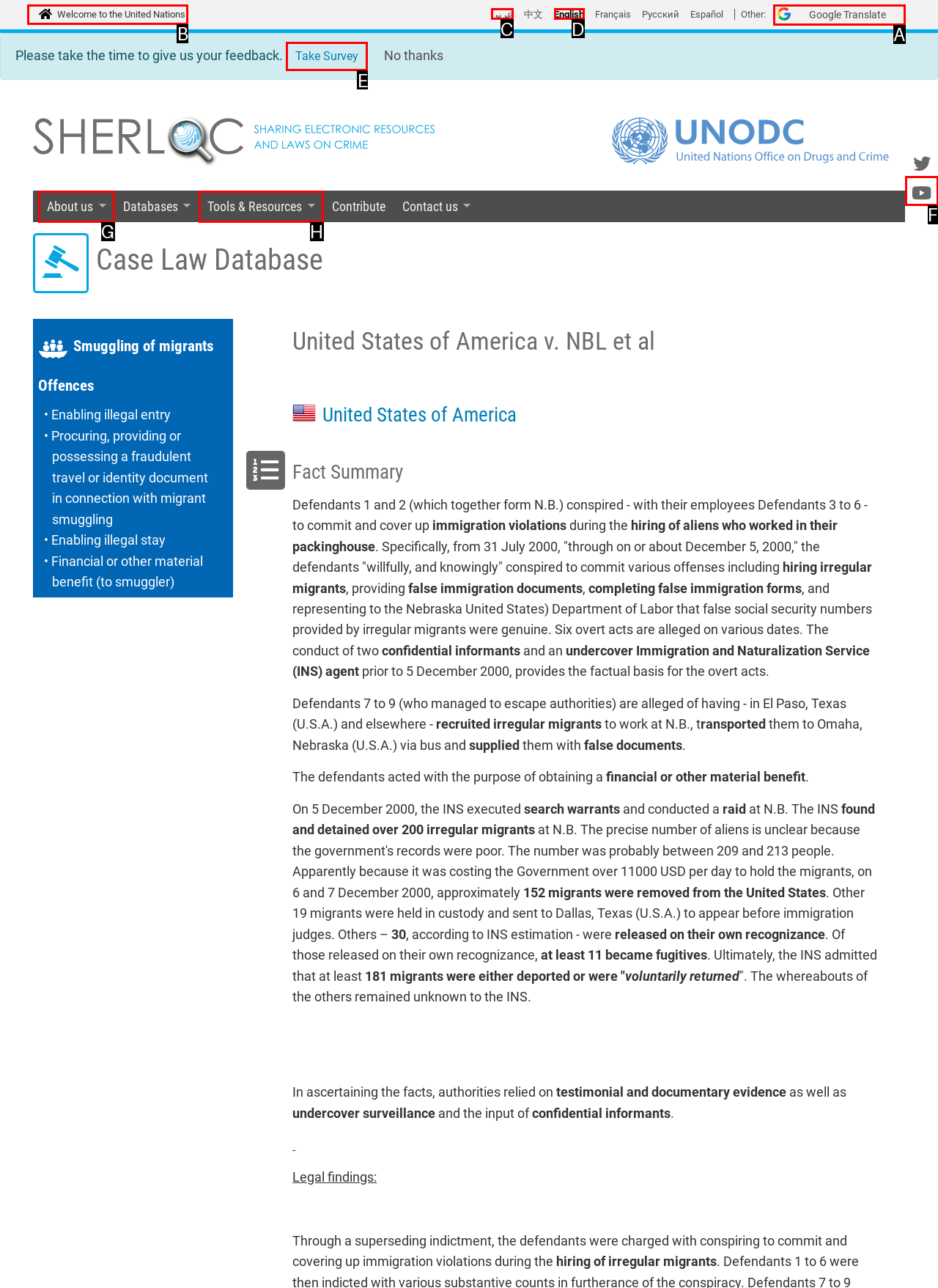Specify which UI element should be clicked to accomplish the task: Take Survey. Answer with the letter of the correct choice.

E